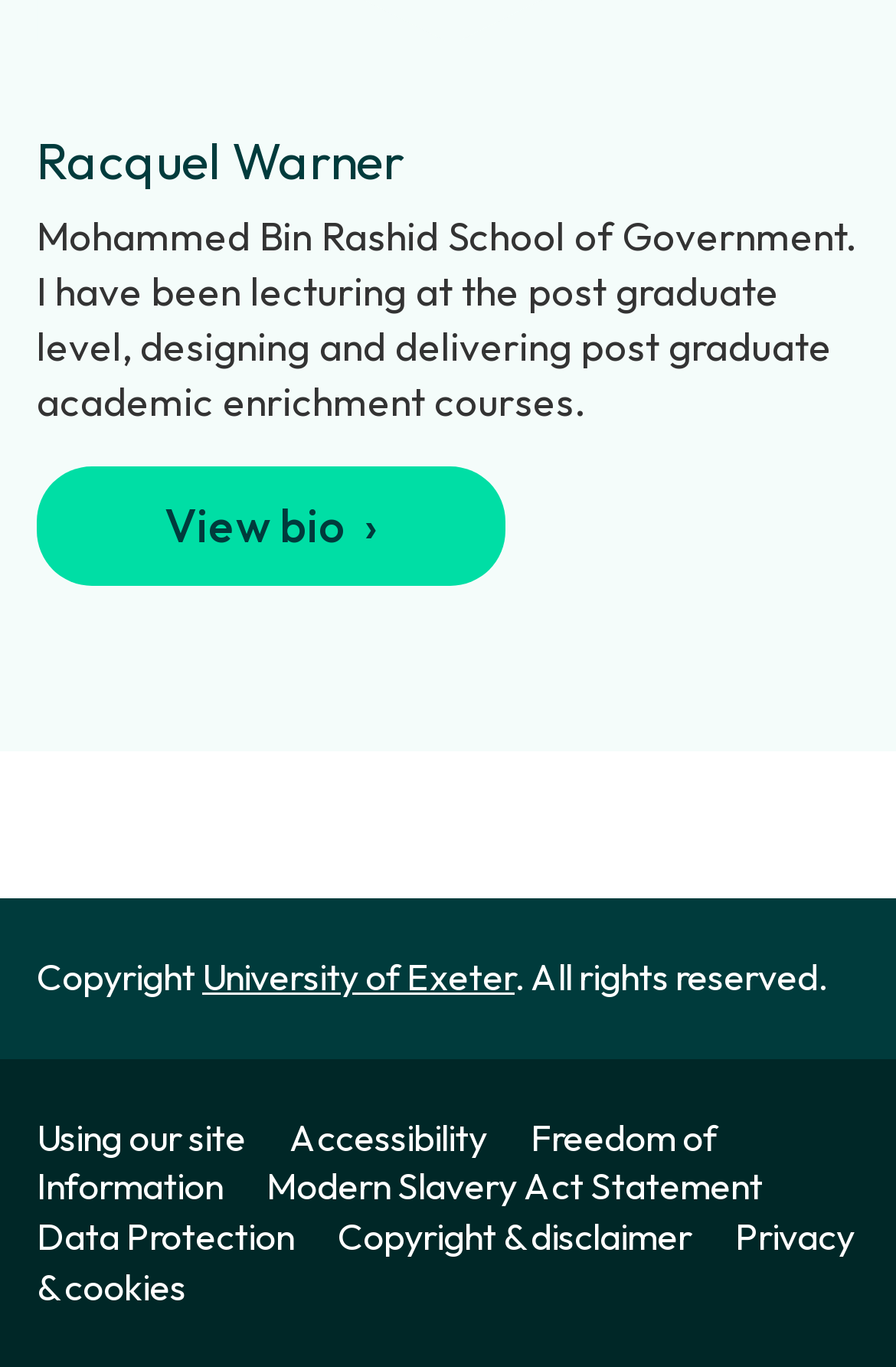Can you give a comprehensive explanation to the question given the content of the image?
What is the name of the person?

The name of the person is mentioned in the heading element at the top of the webpage, which is 'Racquel Warner'.